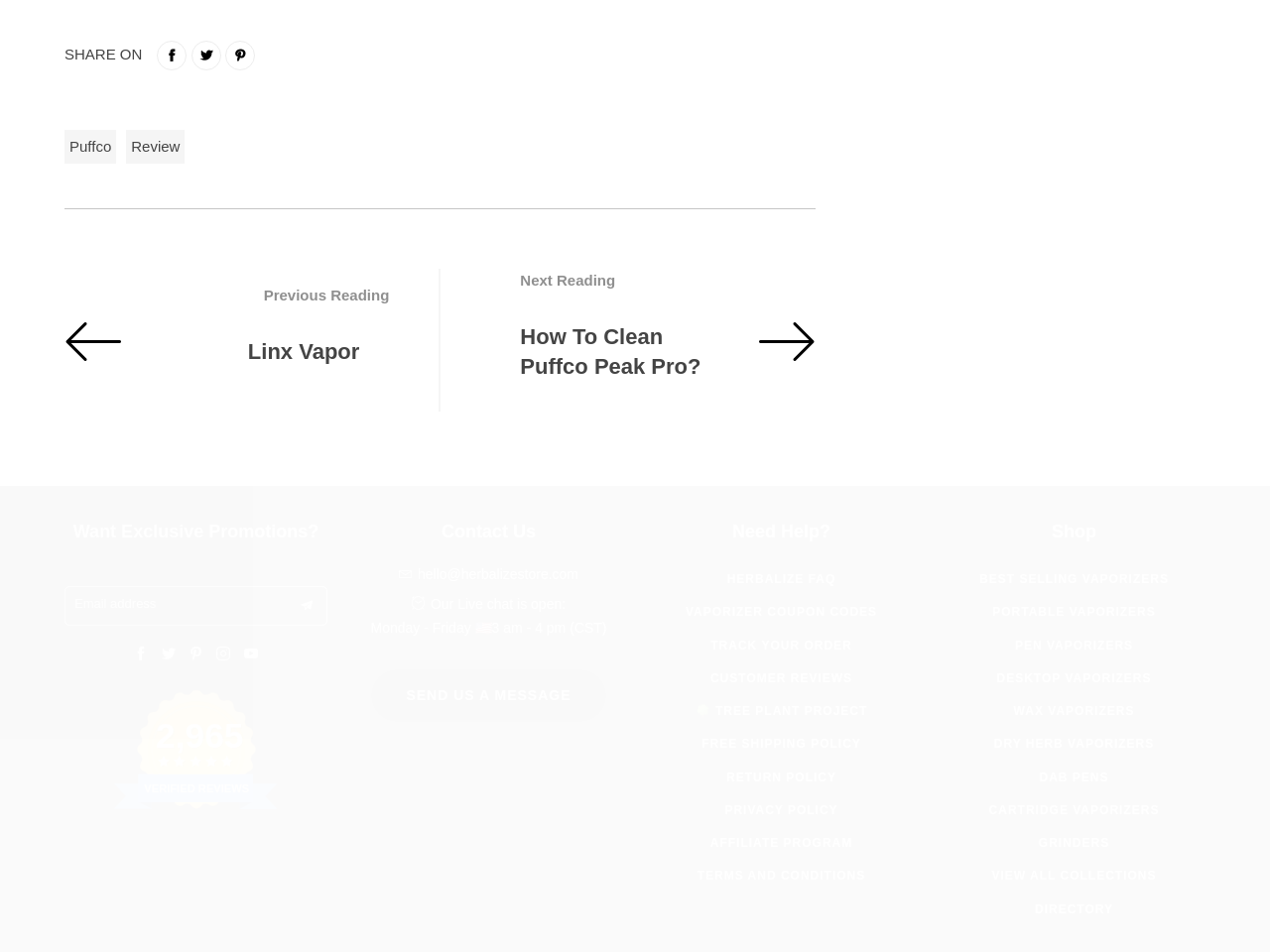What is the name of the vaporizer brand reviewed?
Refer to the image and answer the question using a single word or phrase.

Puffco